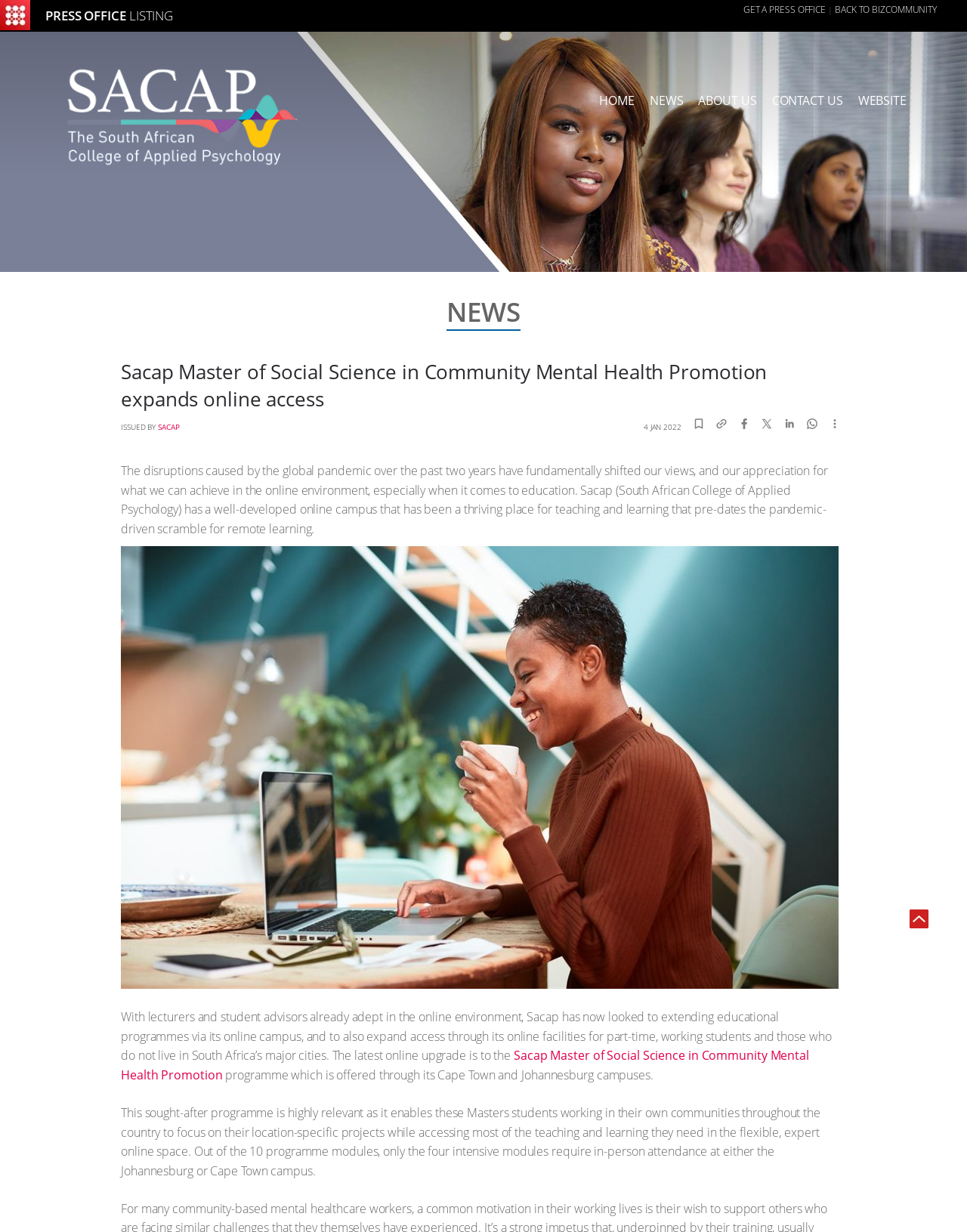Can you find and generate the webpage's heading?

Sacap Master of Social Science in Community Mental Health Promotion expands online access